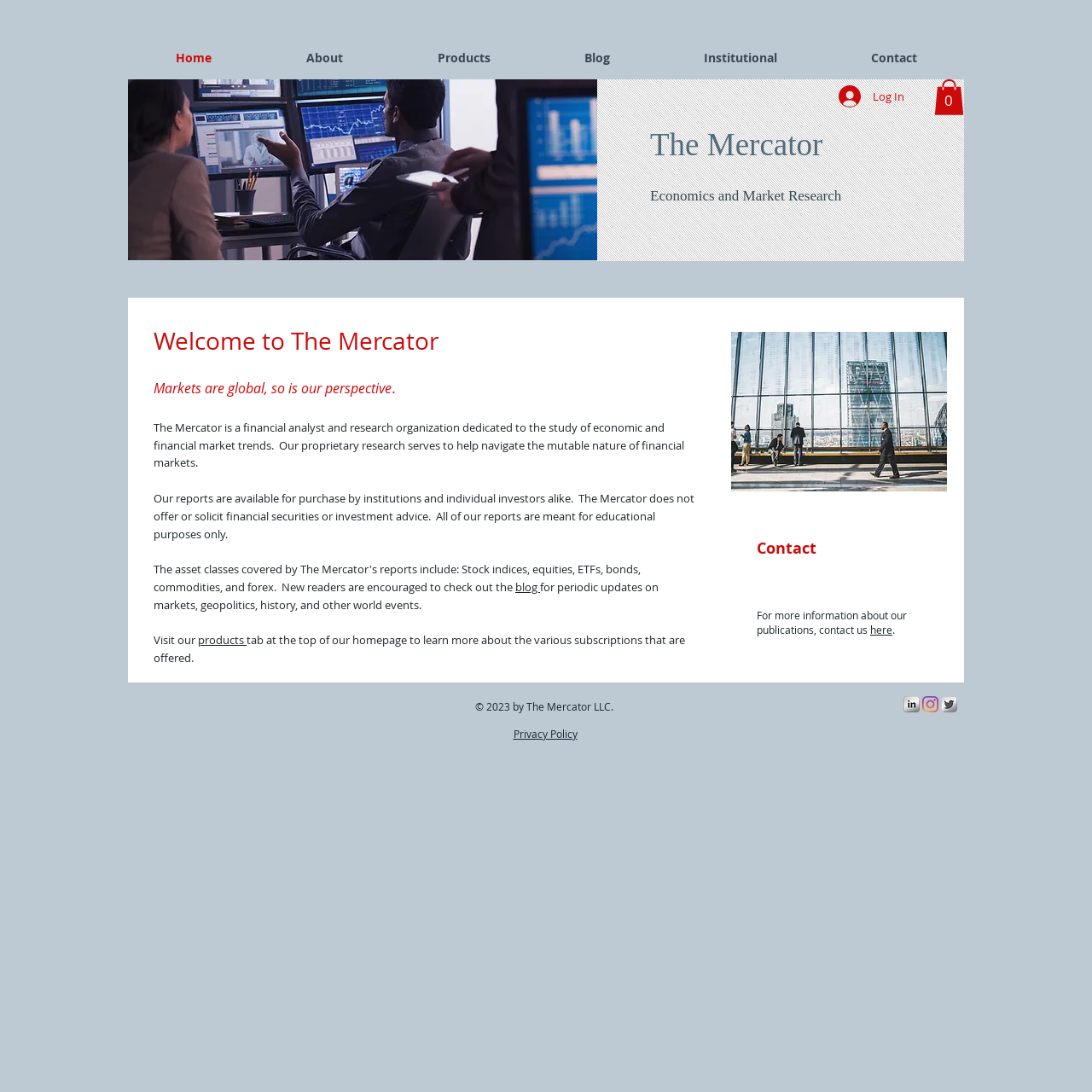What is available for purchase by institutions and individual investors?
Please answer using one word or phrase, based on the screenshot.

Reports